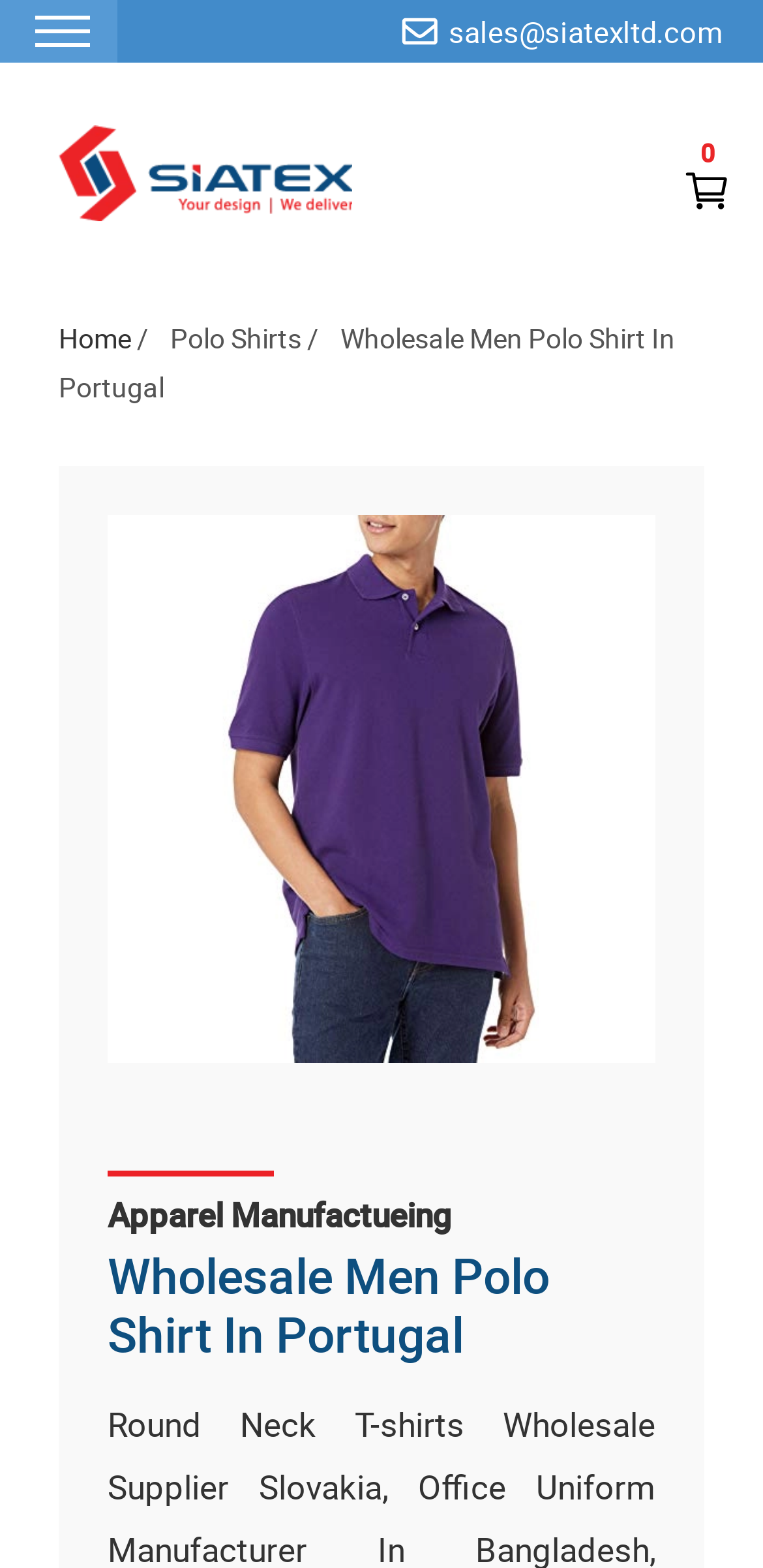Extract the bounding box of the UI element described as: "Home".

[0.077, 0.203, 0.172, 0.227]